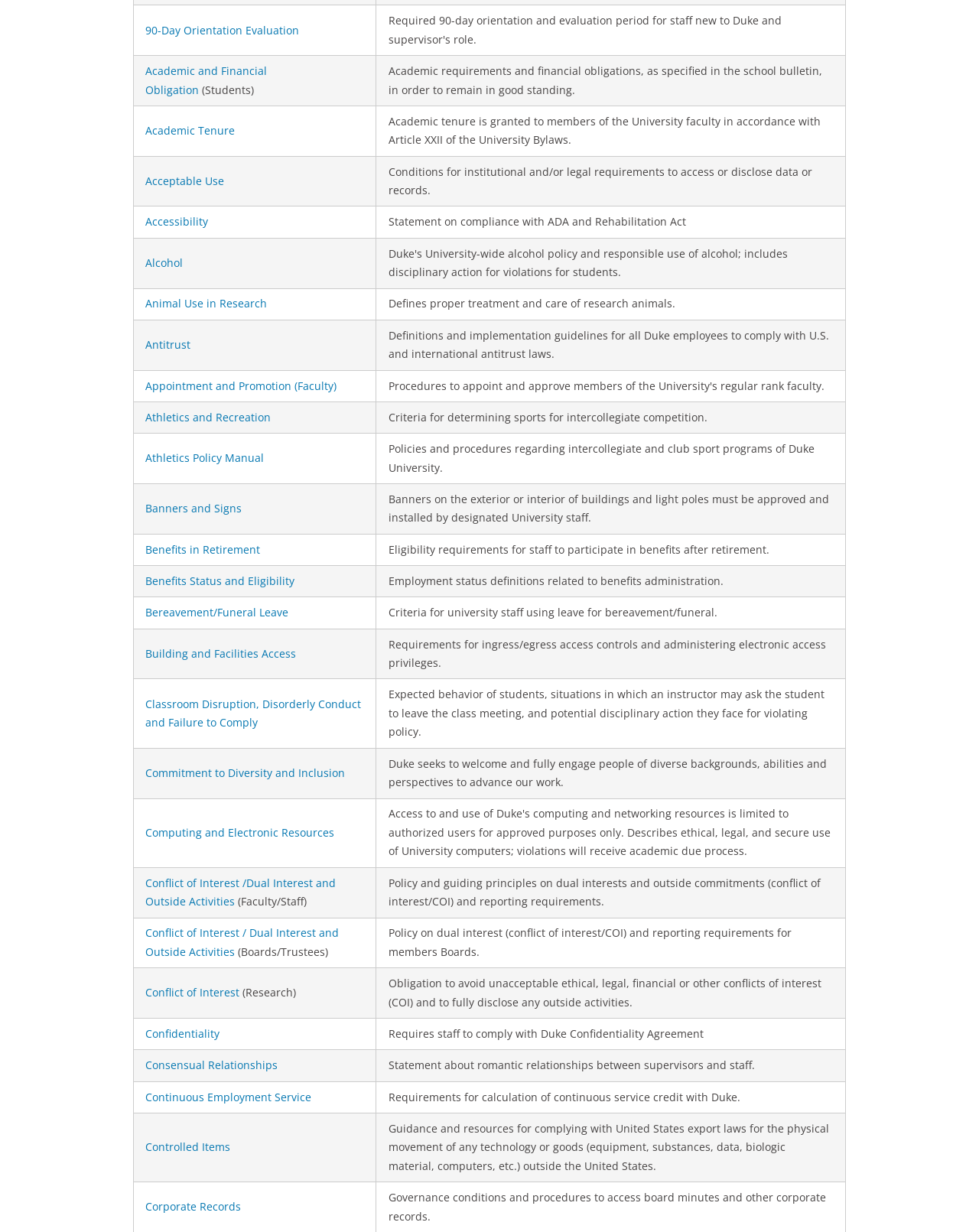Please locate the bounding box coordinates for the element that should be clicked to achieve the following instruction: "Explore Athletics Policy Manual". Ensure the coordinates are given as four float numbers between 0 and 1, i.e., [left, top, right, bottom].

[0.149, 0.366, 0.27, 0.378]